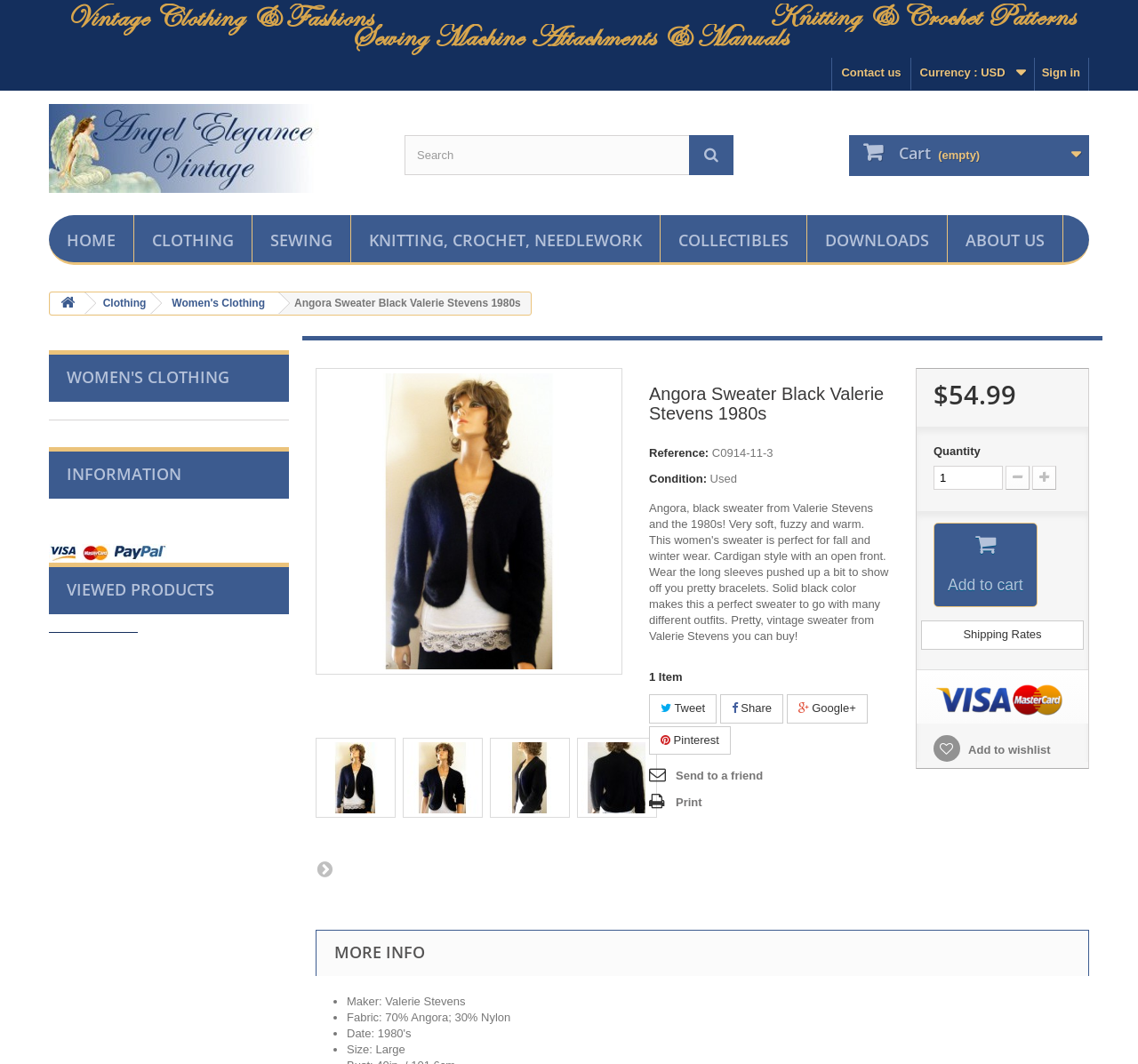Locate the bounding box coordinates of the element that should be clicked to fulfill the instruction: "Search using Custom Search".

None